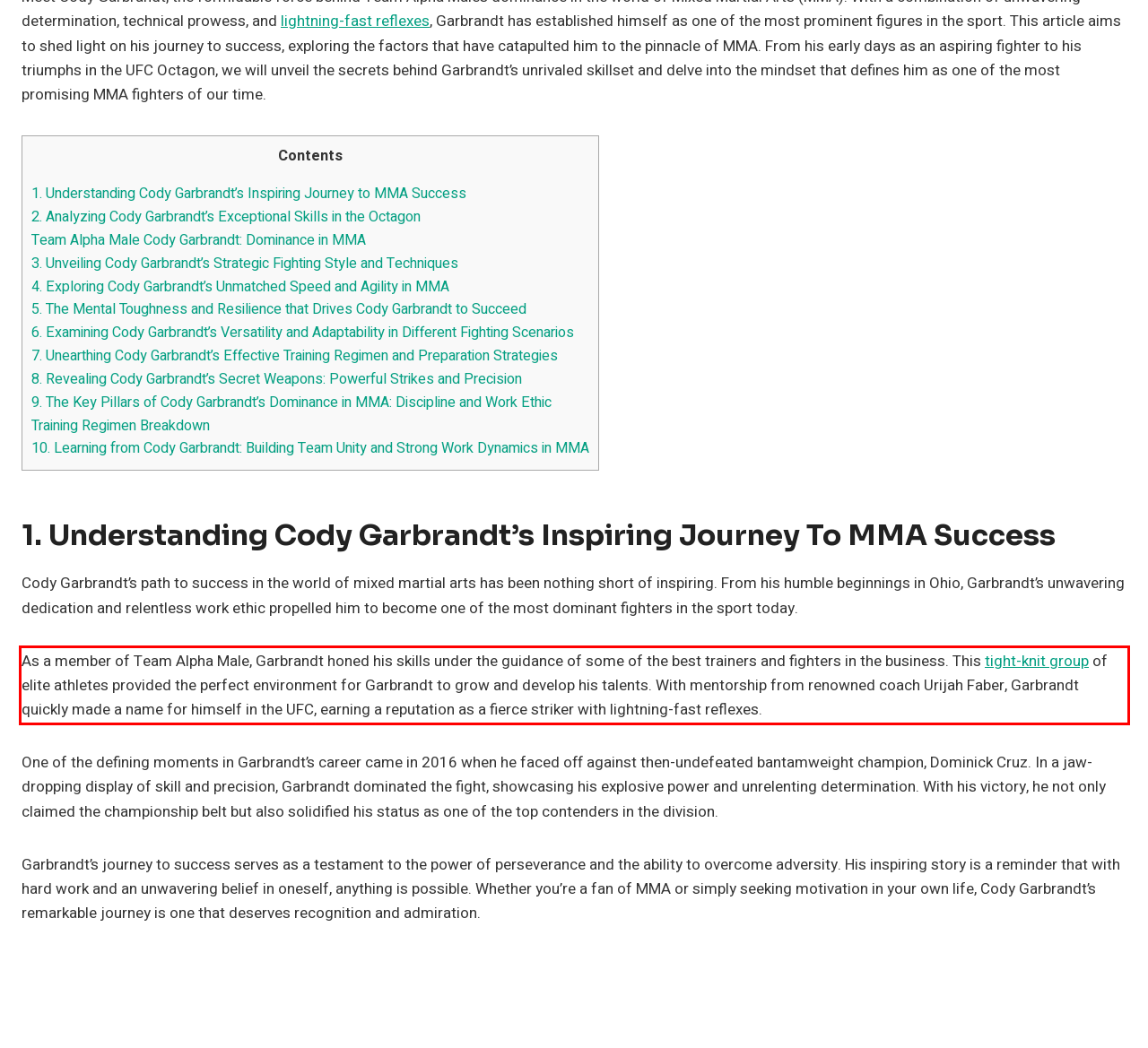Given the screenshot of the webpage, identify the red bounding box, and recognize the text content inside that red bounding box.

As ‍a member of‌ Team Alpha Male, Garbrandt honed his skills under the​ guidance of some ​of the best trainers and‍ fighters ⁣in⁣ the business. This tight-knit⁢ group of elite athletes provided the perfect environment for Garbrandt to grow and develop his talents. With mentorship ​from ​renowned coach Urijah Faber, Garbrandt​ quickly made a name for himself in the ⁢UFC, earning ⁣a reputation as⁤ a fierce striker with lightning-fast reflexes.